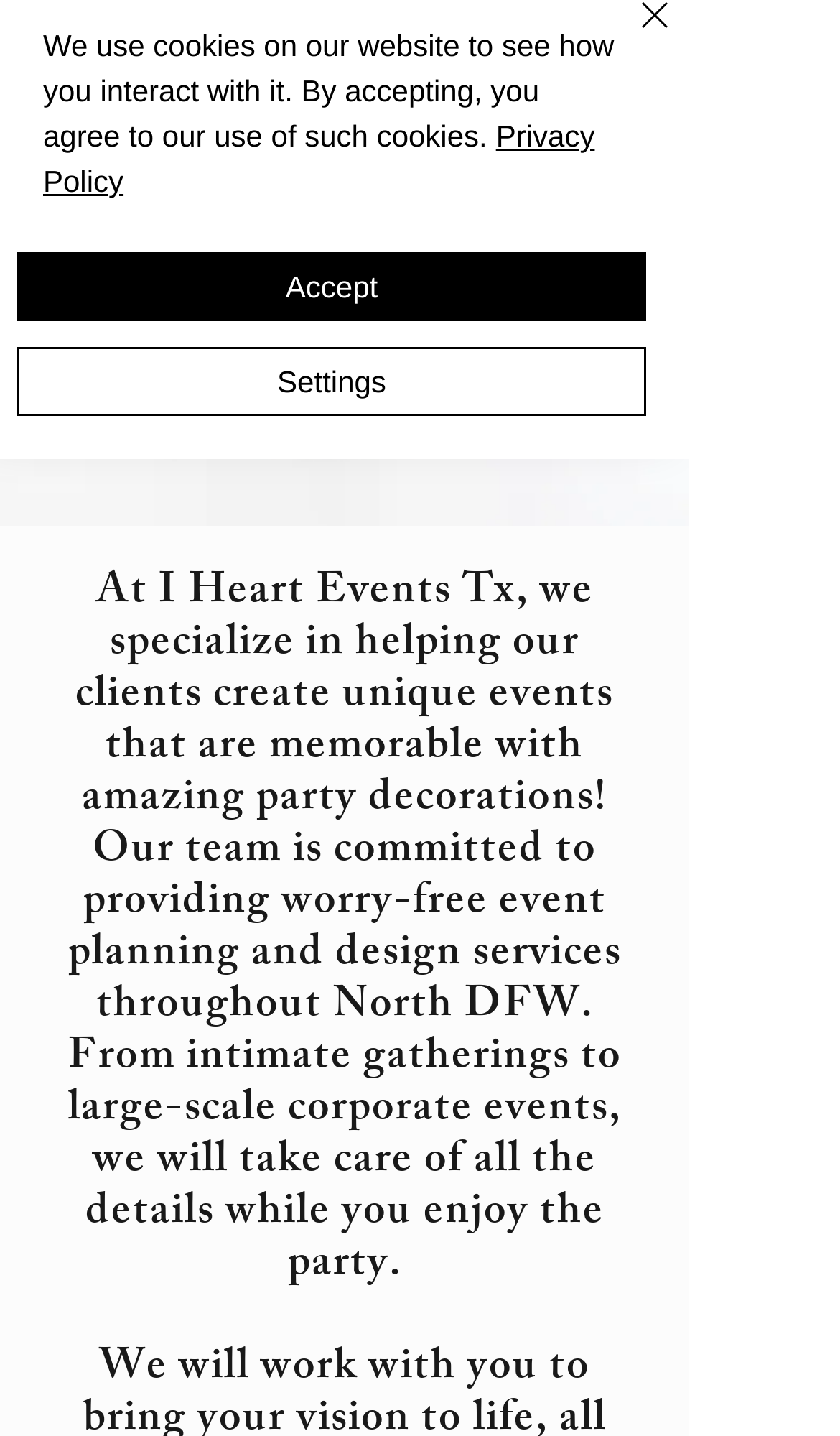Using the description: "Accept", determine the UI element's bounding box coordinates. Ensure the coordinates are in the format of four float numbers between 0 and 1, i.e., [left, top, right, bottom].

[0.021, 0.176, 0.769, 0.224]